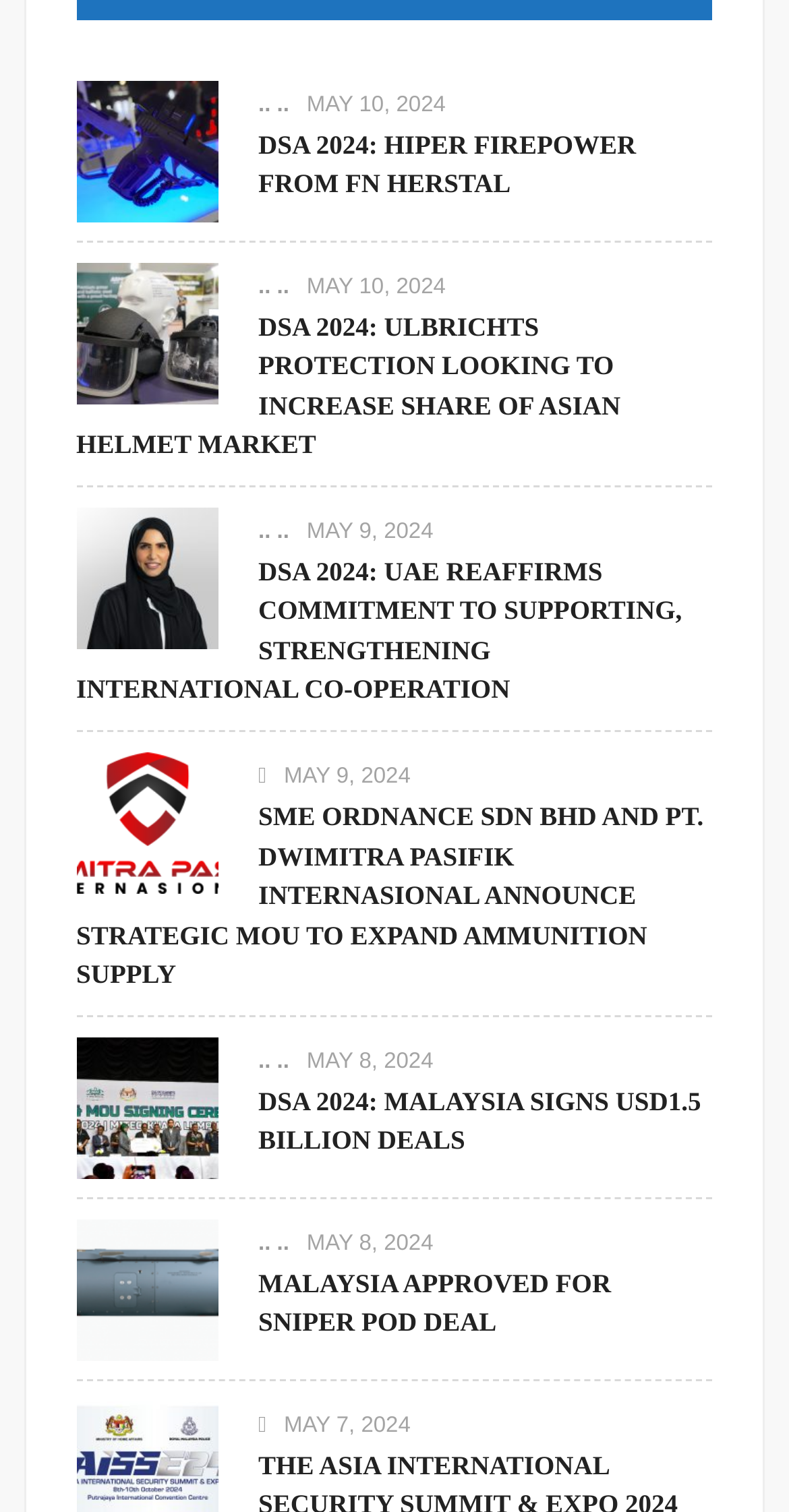Please identify the bounding box coordinates of the element I should click to complete this instruction: 'View the article about UAE reaffirming commitment to supporting international co-operation'. The coordinates should be given as four float numbers between 0 and 1, like this: [left, top, right, bottom].

[0.097, 0.365, 0.903, 0.469]